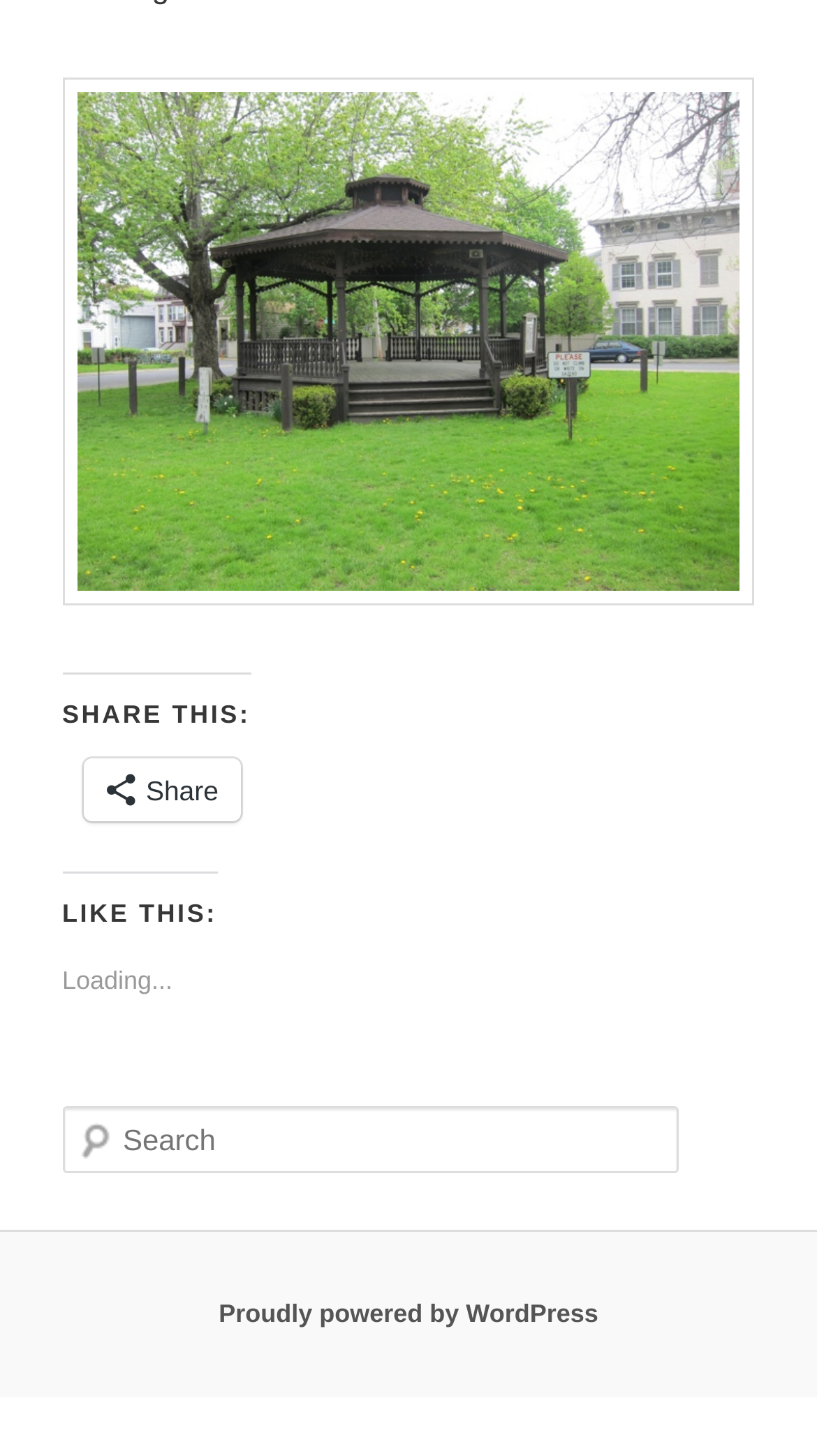Answer the following query with a single word or phrase:
What is the platform powering the website?

WordPress